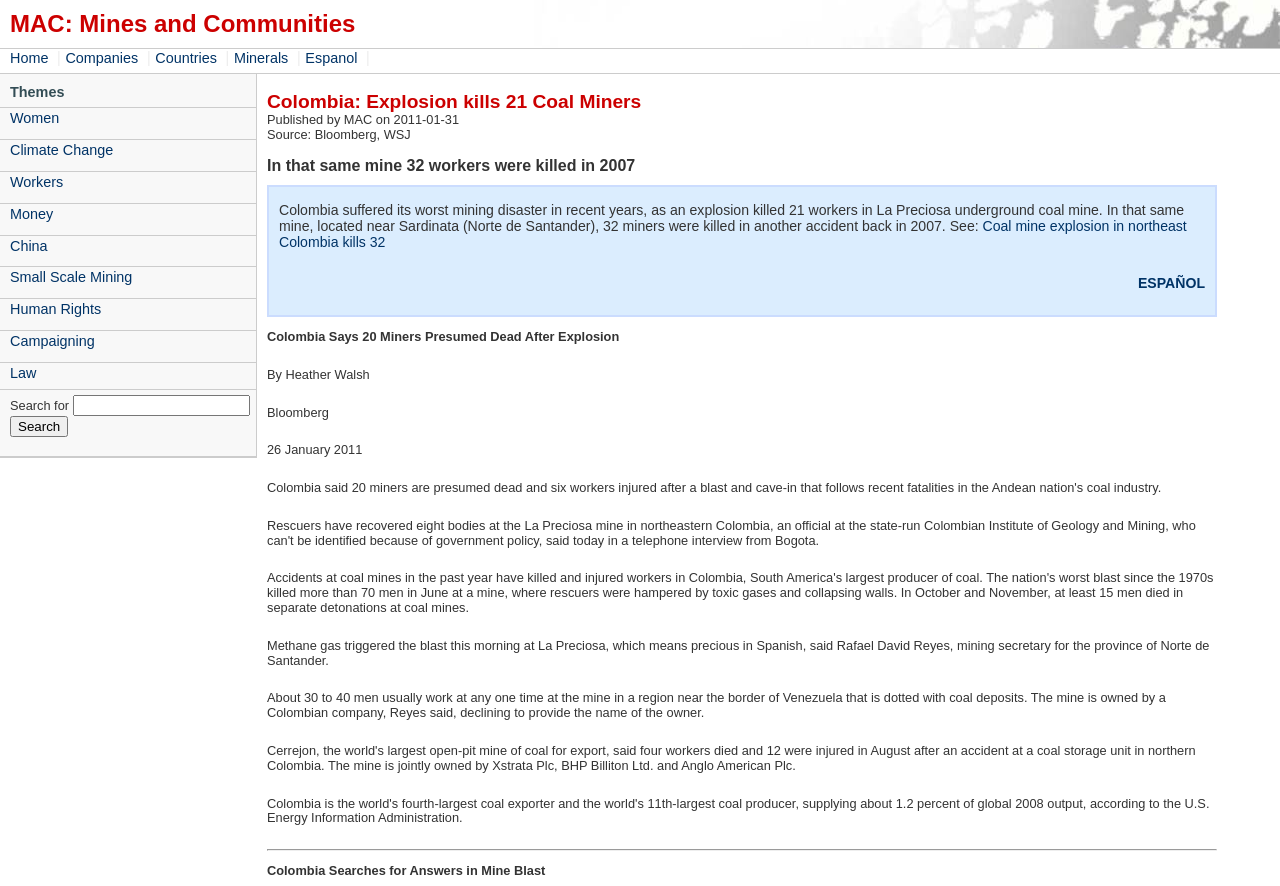Please identify the bounding box coordinates of the clickable element to fulfill the following instruction: "Read about Women". The coordinates should be four float numbers between 0 and 1, i.e., [left, top, right, bottom].

[0.0, 0.121, 0.2, 0.146]